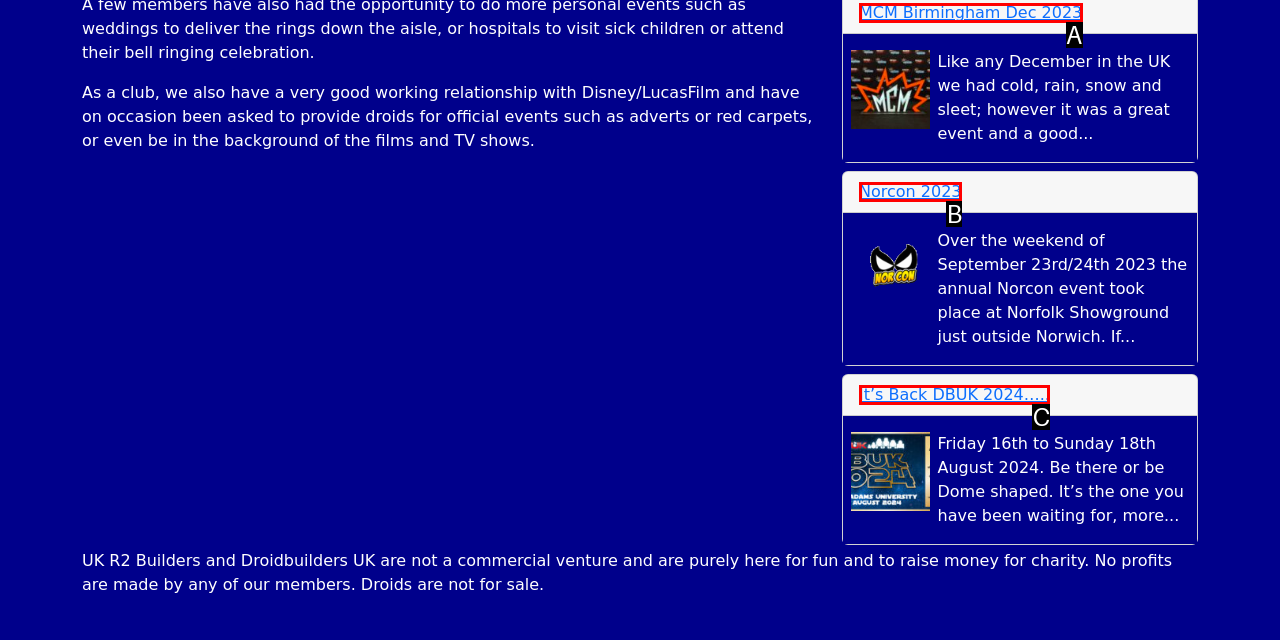Given the description: MCM Birmingham Dec 2023, identify the HTML element that fits best. Respond with the letter of the correct option from the choices.

A